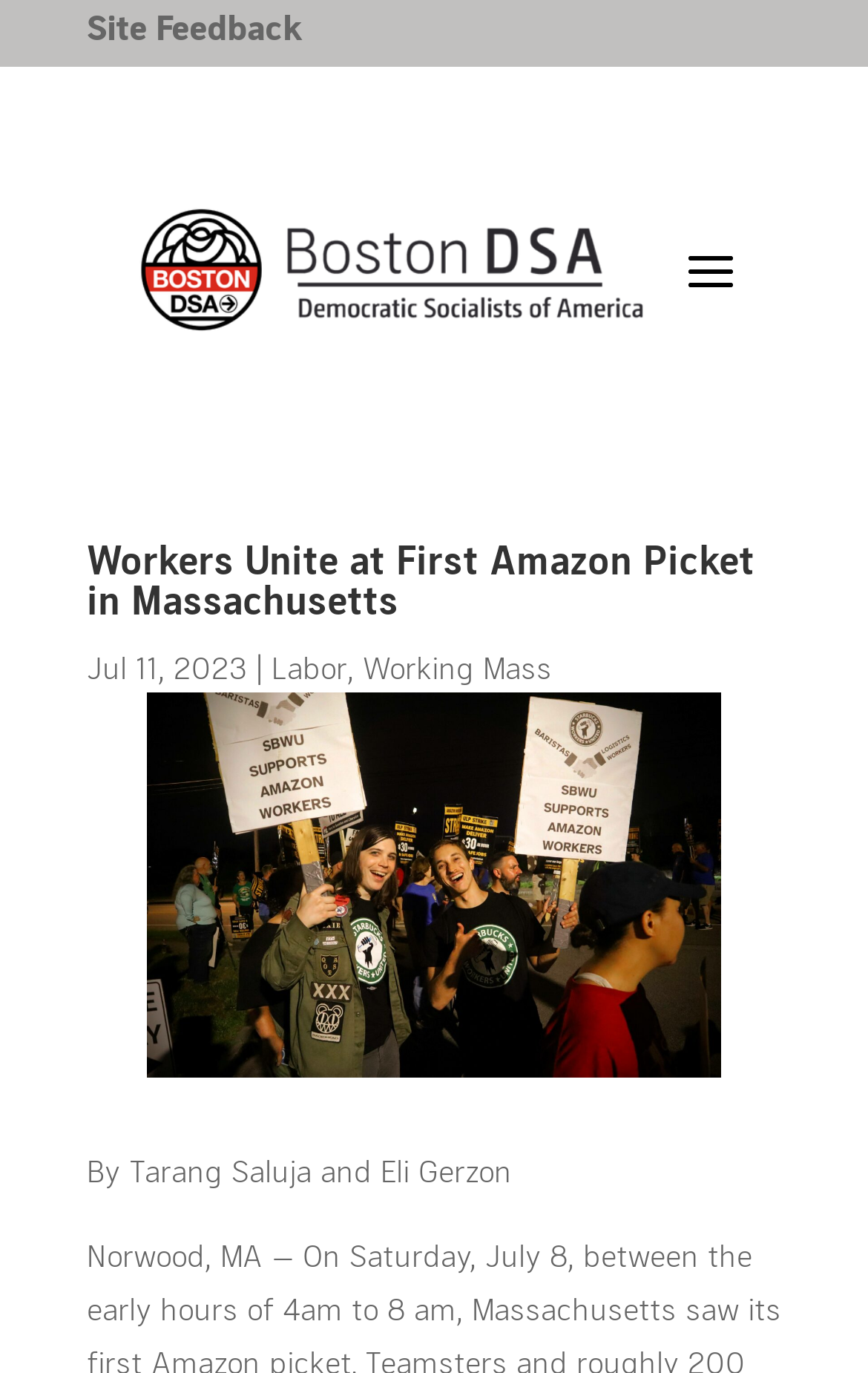How many social media links are present on the webpage?
Please answer the question with a single word or phrase, referencing the image.

3